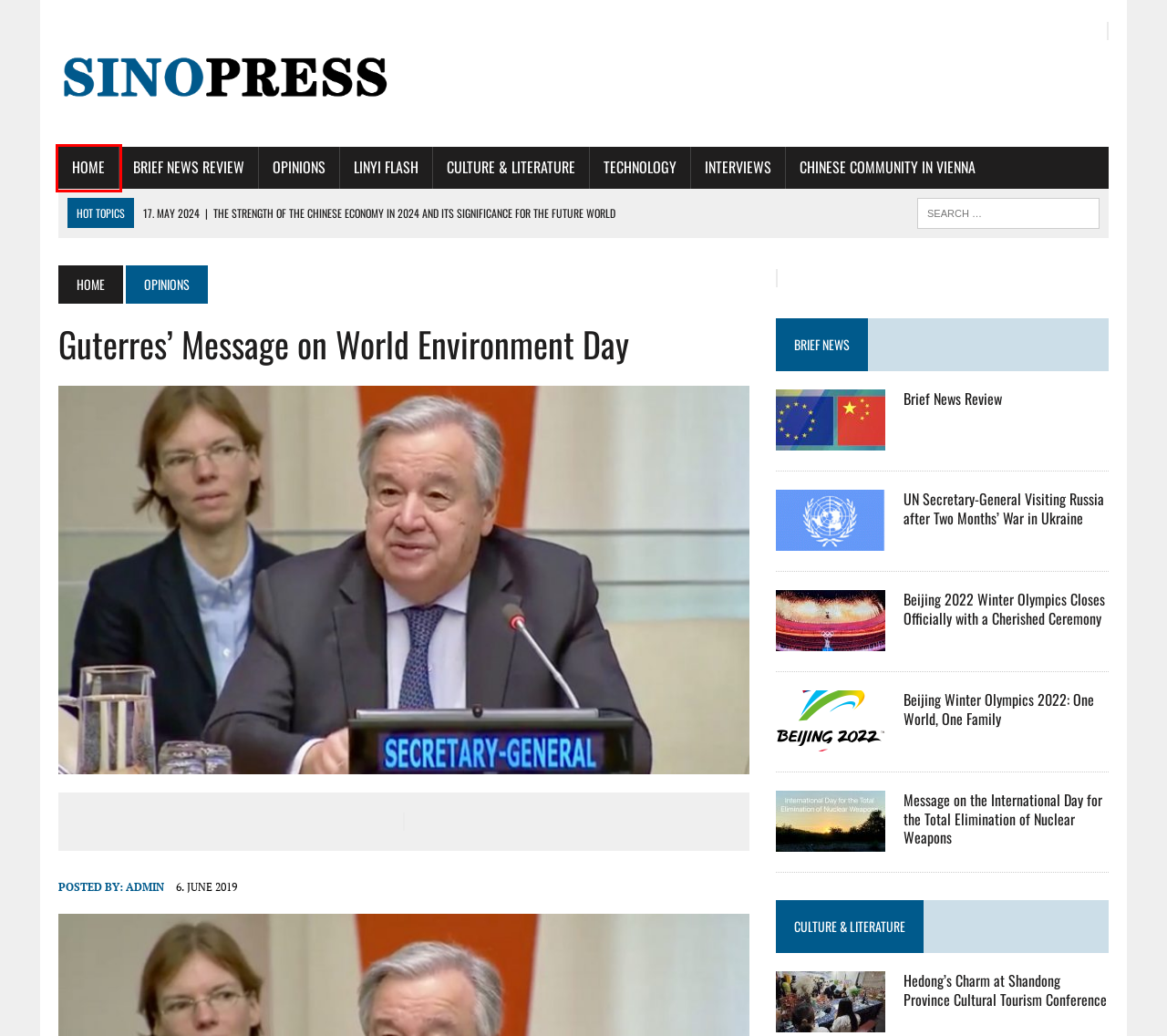Given a screenshot of a webpage with a red bounding box around a UI element, please identify the most appropriate webpage description that matches the new webpage after you click on the element. Here are the candidates:
A. Linyi Flash – SINOPRESS
B. Interviews – SINOPRESS
C. Culture & Literature – SINOPRESS
D. Home – SINOPRESS
E. Opinions – SINOPRESS
F. Technology – SINOPRESS
G. Message on the International Day for the Total Elimination of Nuclear Weapons – SINOPRESS
H. Beijing 2022 Winter Olympics Closes Officially with a Cherished Ceremony – SINOPRESS

D